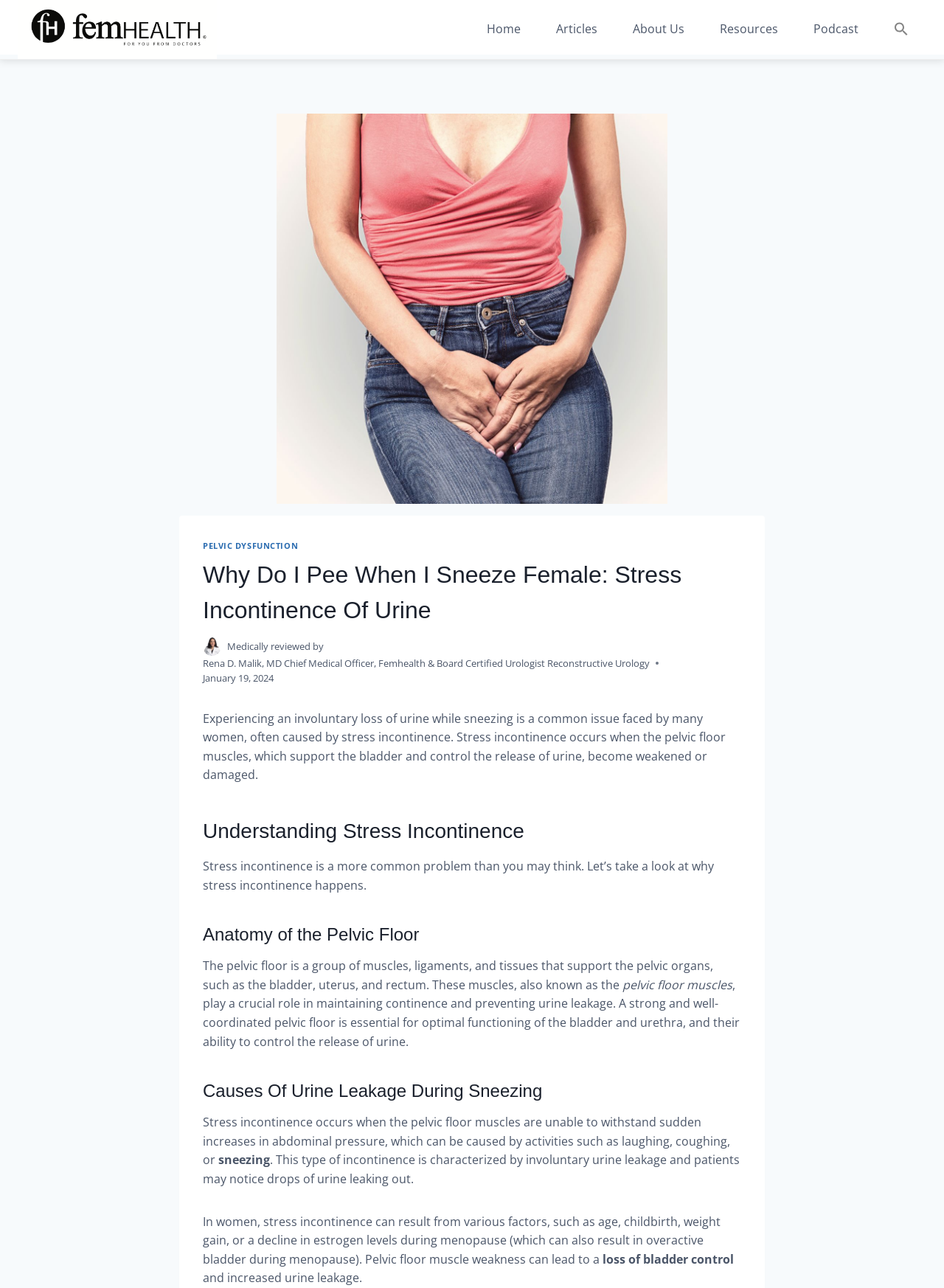Determine the bounding box coordinates for the area that needs to be clicked to fulfill this task: "Click the Femhealth logo". The coordinates must be given as four float numbers between 0 and 1, i.e., [left, top, right, bottom].

[0.019, 0.0, 0.23, 0.046]